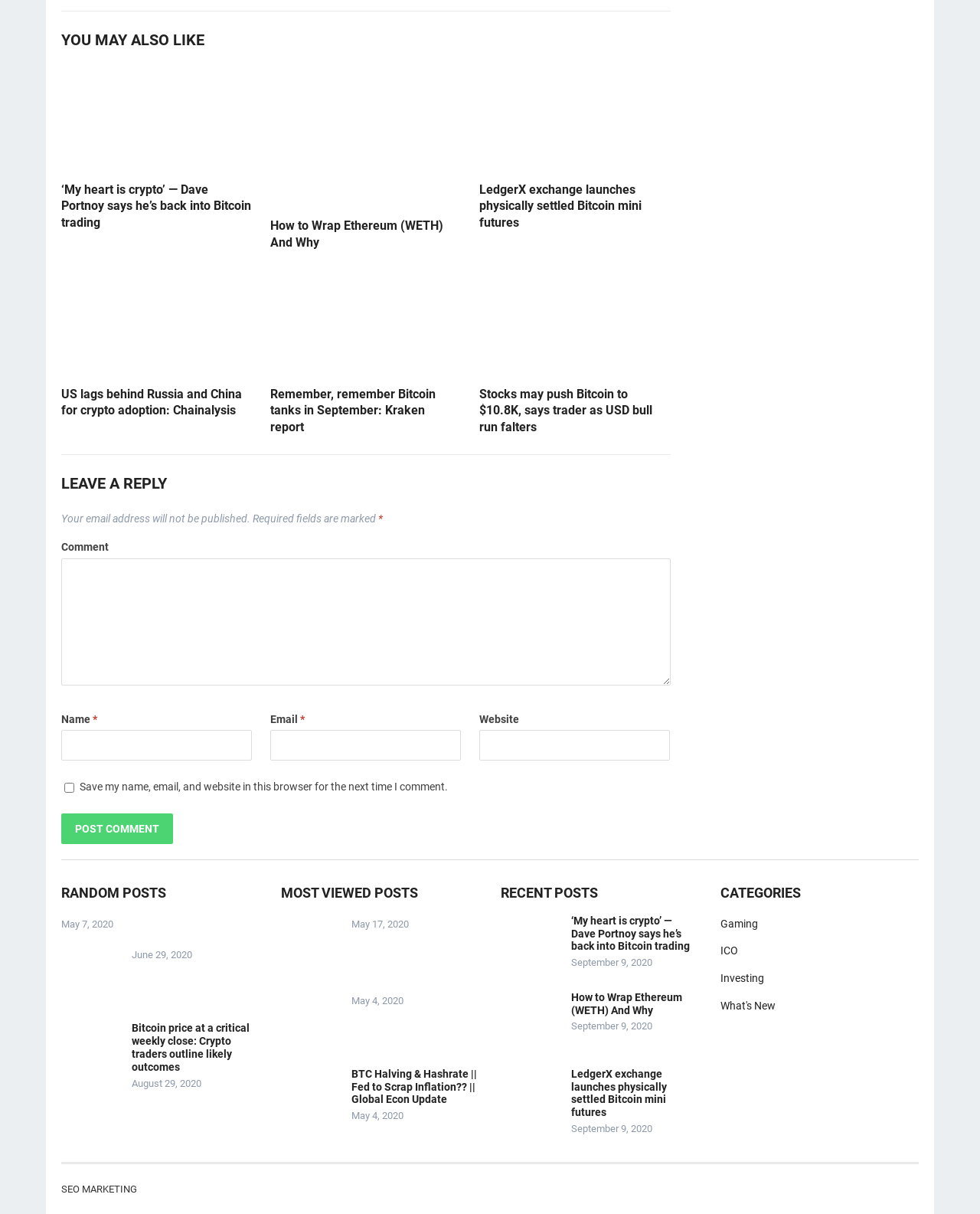With reference to the image, please provide a detailed answer to the following question: What is the topic of the post with the title 'BTC Halving & Hashrate || Fed to Scrap Inflation?? || Global Econ Update'?

I found the link 'BTC Halving & Hashrate || Fed to Scrap Inflation?? || Global Econ Update' at coordinates [0.359, 0.879, 0.487, 0.911] which suggests that the post is about Bitcoin and economy.